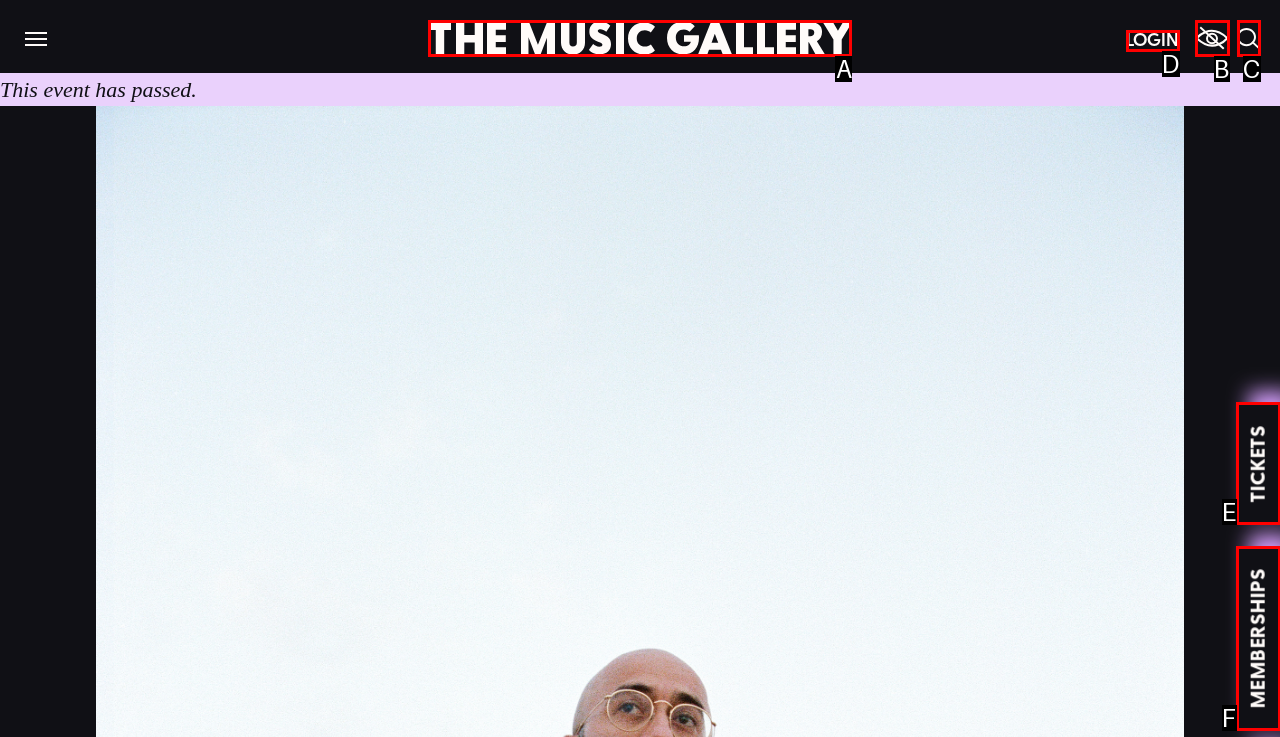Given the description: Tickets, select the HTML element that best matches it. Reply with the letter of your chosen option.

E